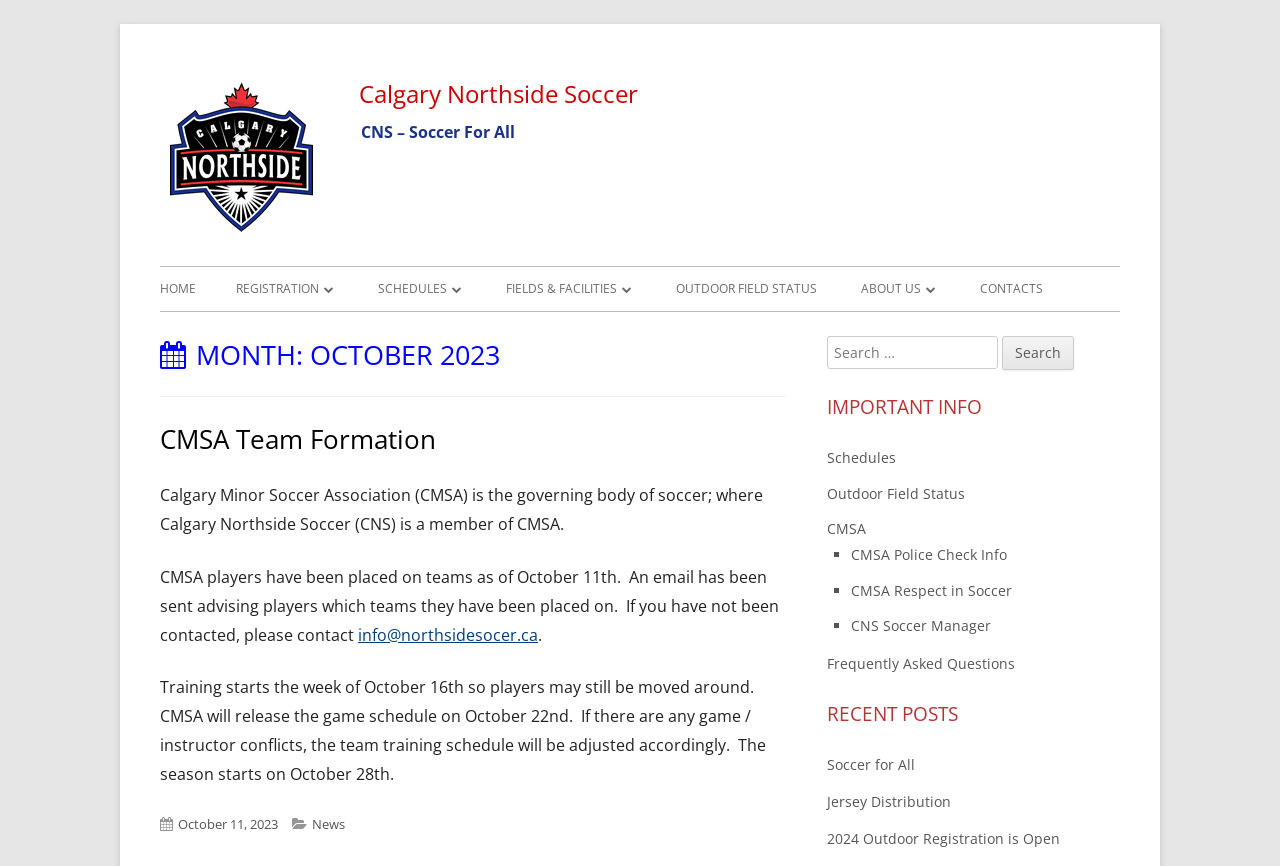Extract the primary headline from the webpage and present its text.

MONTH: OCTOBER 2023